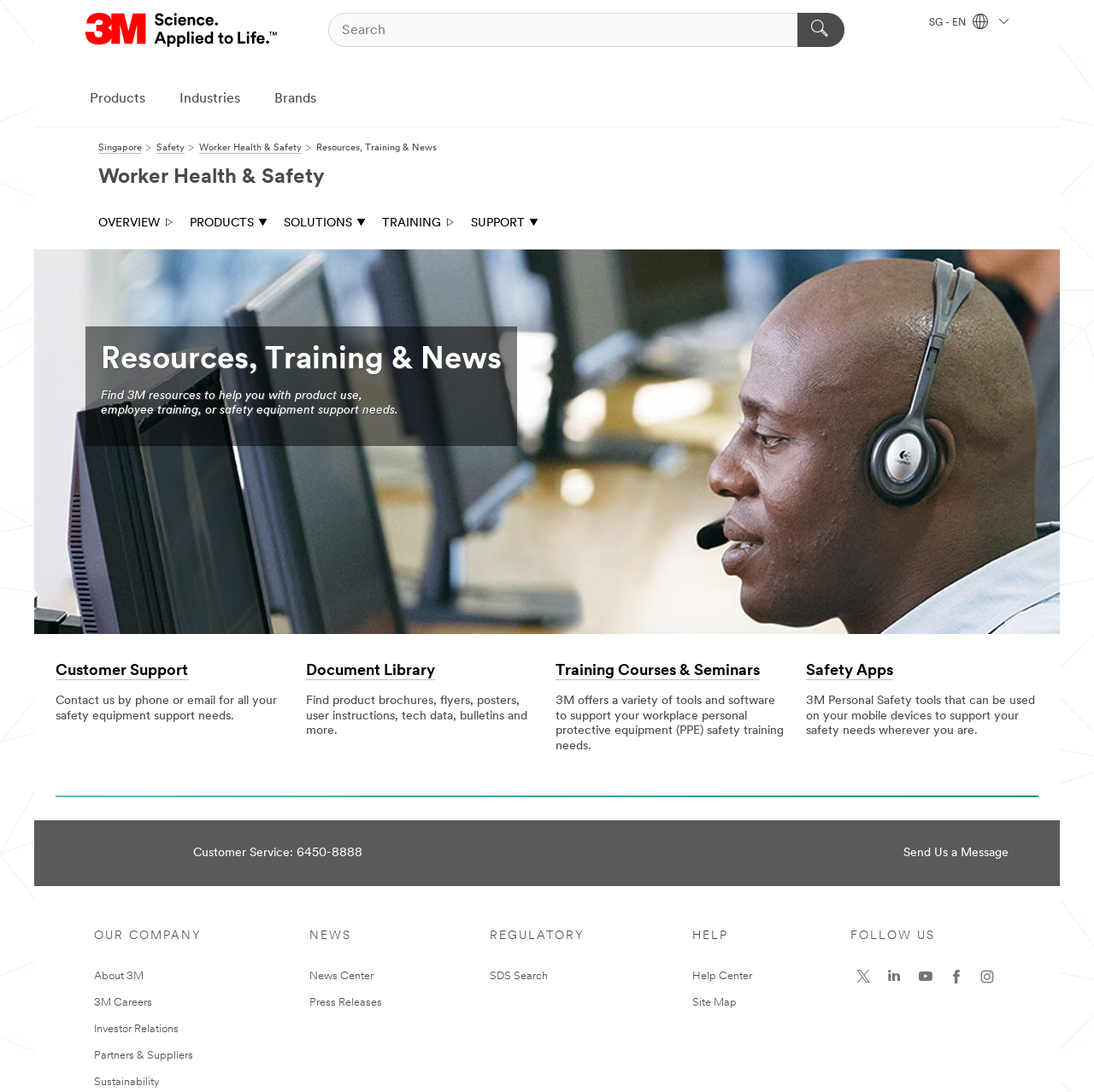Generate an in-depth caption that captures all aspects of the webpage.

This webpage is dedicated to 3M's safety resources, providing support for worker health and safety. At the top left corner, there is a 3M logo, accompanied by a search box and a disabled search button. To the right, there are links to switch between different languages and regions.

The main navigation menu is located below the search box, with links to "Products", "Industries", and "Brands". Below the navigation menu, there is a heading that reads "Worker Health & Safety", followed by a series of links to "OVERVIEW", "PRODUCTS", "SOLUTIONS", "TRAINING", and "SUPPORT".

On the left side of the page, there is a large image of a person wearing a headset, taking up most of the vertical space. To the right of the image, there is a heading that reads "Resources, Training & News", followed by a brief description of the resources available on the page.

Below the image, there are four sections: "Customer Support", "Document Library", "Training Courses & Seminars", and "Safety Apps". Each section has a link to access the corresponding resource, accompanied by a brief description of what the resource offers.

At the bottom of the page, there is a horizontal separator, followed by a layout table that contains customer service information, including a phone number and a link to send a message.

Below the customer service information, there are three columns of links: "OUR COMPANY", "NEWS", and "REGULATORY". The "OUR COMPANY" column has links to "About 3M", "3M Careers", and other related pages. The "NEWS" column has links to "News Center" and "Press Releases". The "REGULATORY" column has a link to "SDS Search".

Finally, at the very bottom of the page, there are three more columns of links: "HELP", "FOLLOW US", and social media links. The "HELP" column has links to "Help Center" and "Site Map". The "FOLLOW US" column has links to 3M's social media profiles.